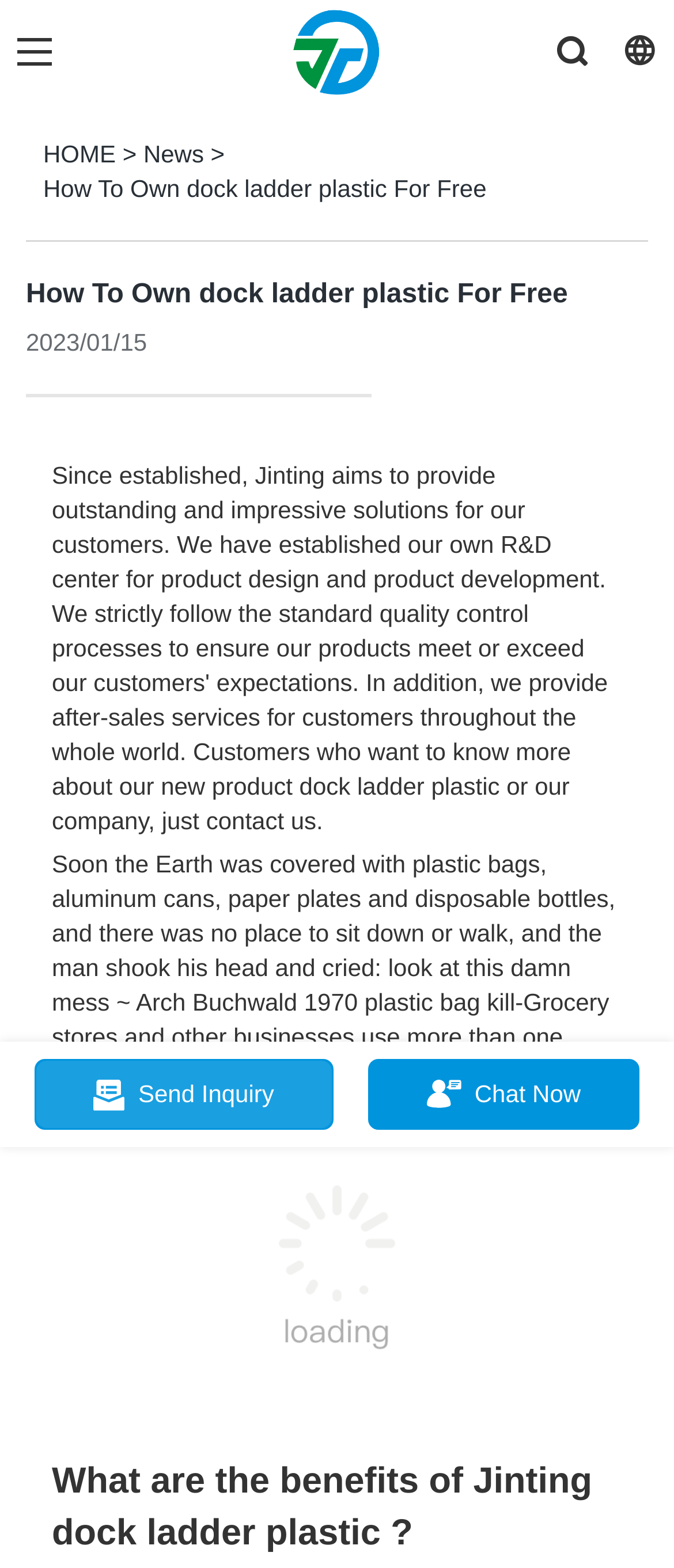Mark the bounding box of the element that matches the following description: "Front Page".

None